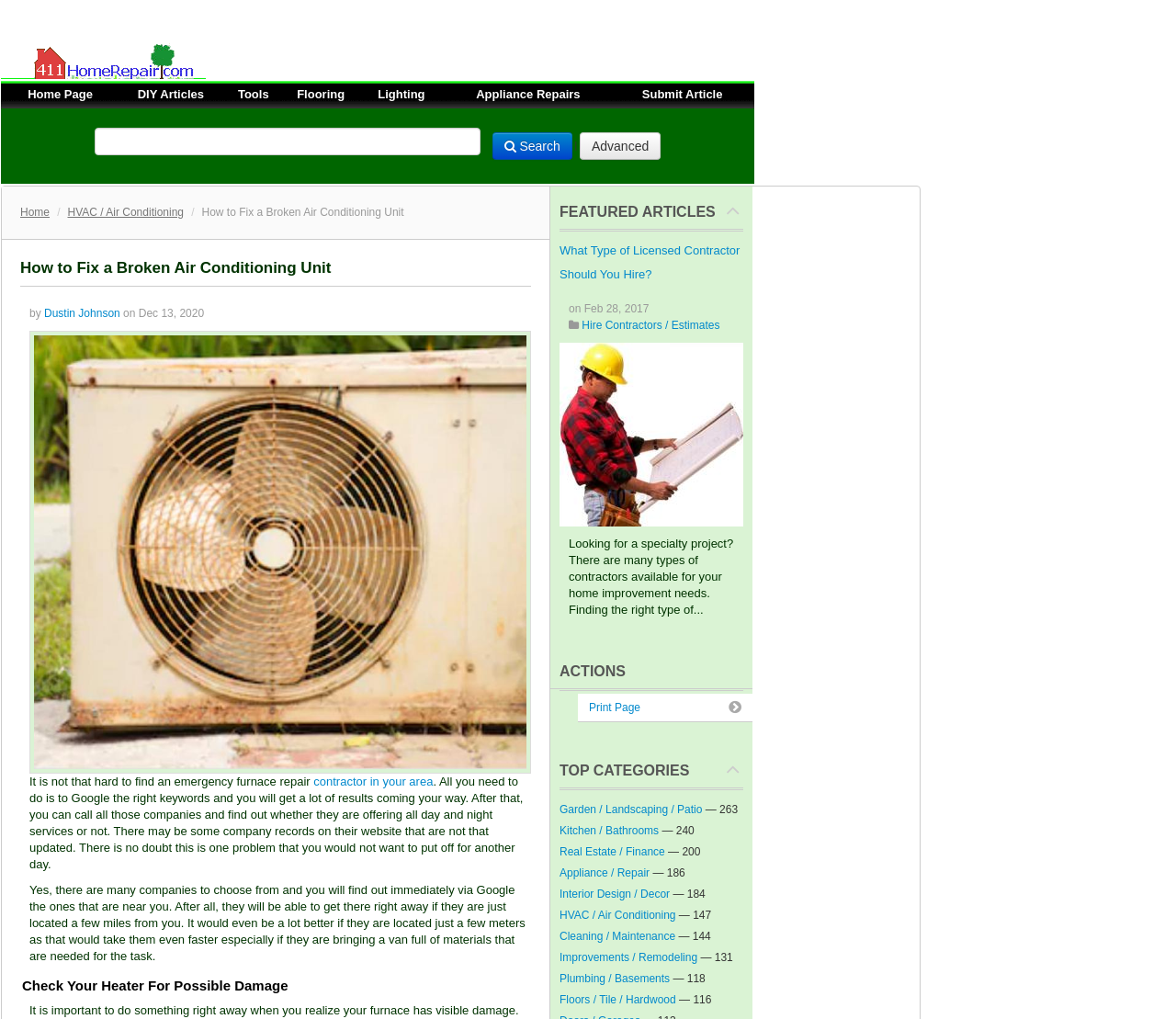What is the topic of the section with the heading 'FEATURED ARTICLES'
Using the image as a reference, deliver a detailed and thorough answer to the question.

I identified the topic of the section by looking at the heading, which says 'FEATURED ARTICLES'. This suggests that the section is showcasing featured articles on the website.